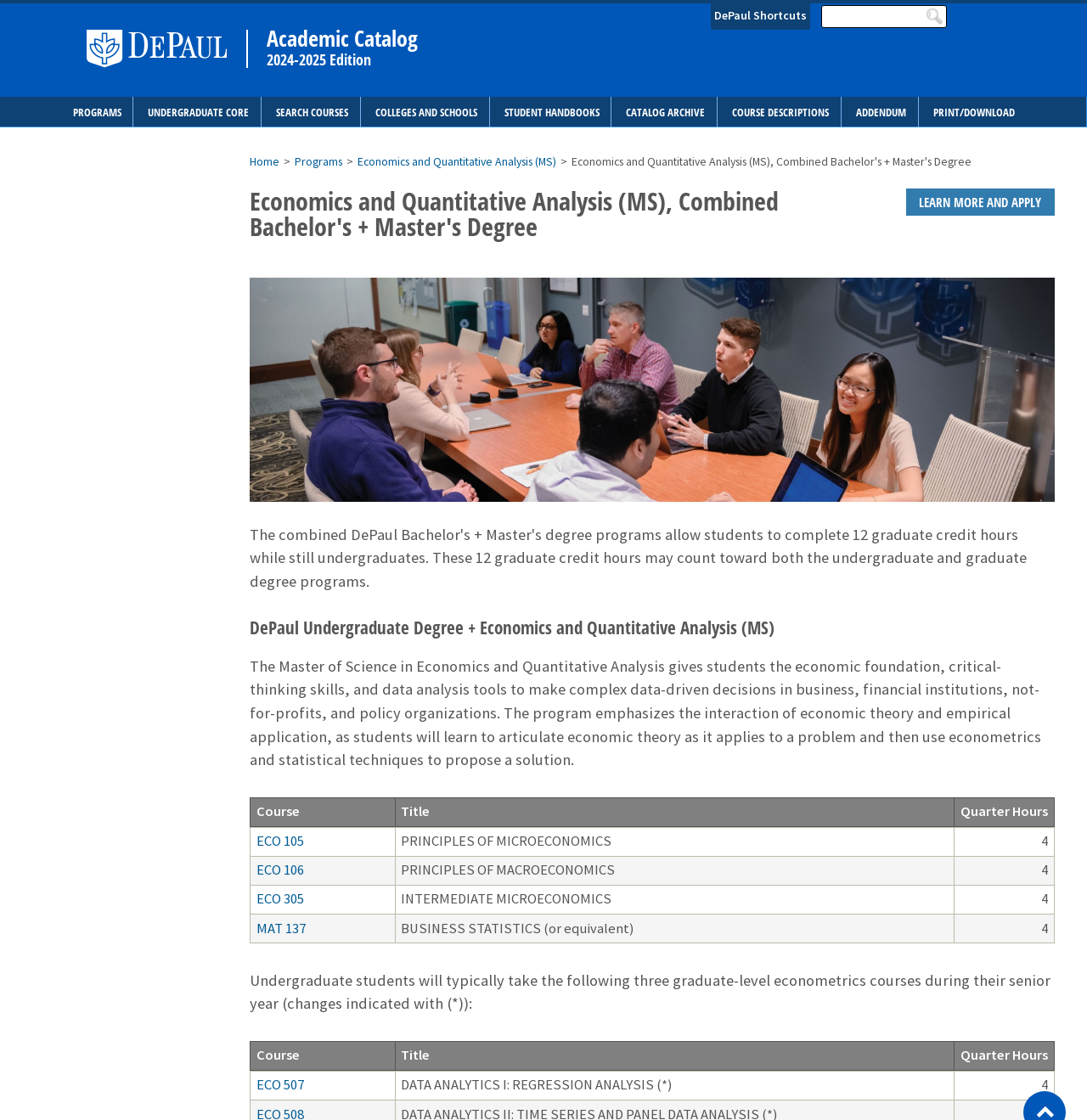What is the name of the university?
Please answer the question as detailed as possible based on the image.

The name of the university can be found in the link 'DePaul University' at the top left corner of the webpage, which is also the first link in the navigation 'Site'.